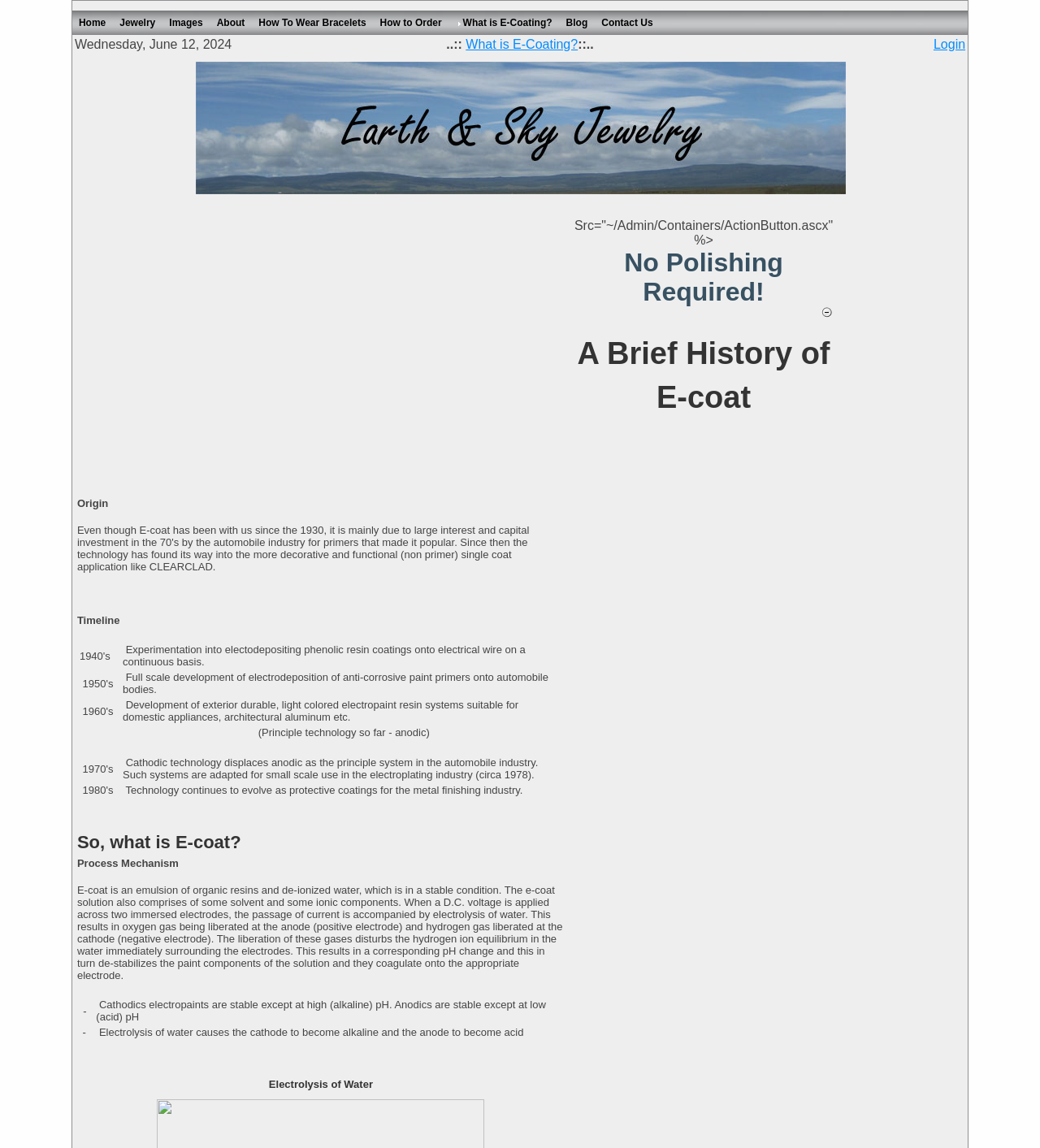Identify the bounding box coordinates for the UI element described by the following text: "What is E-Coating?". Provide the coordinates as four float numbers between 0 and 1, in the format [left, top, right, bottom].

[0.448, 0.033, 0.556, 0.045]